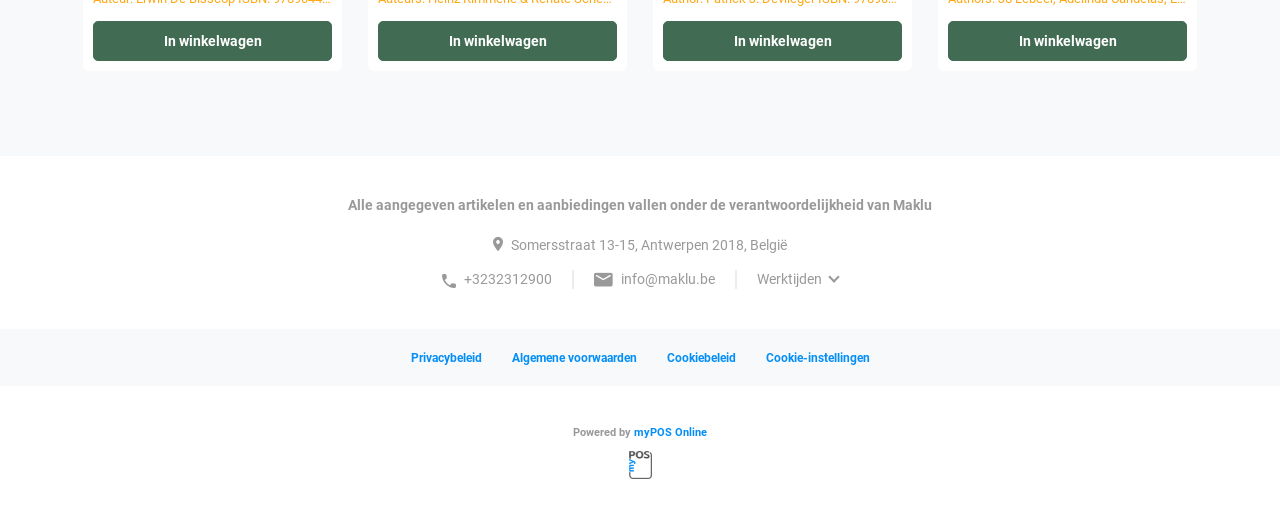What is the name of the platform powering the website?
Analyze the screenshot and provide a detailed answer to the question.

The name of the platform powering the website can be found in the link element with the text 'myPOS Online', which is located near the 'Powered by' text, indicating that it is the platform behind the website.